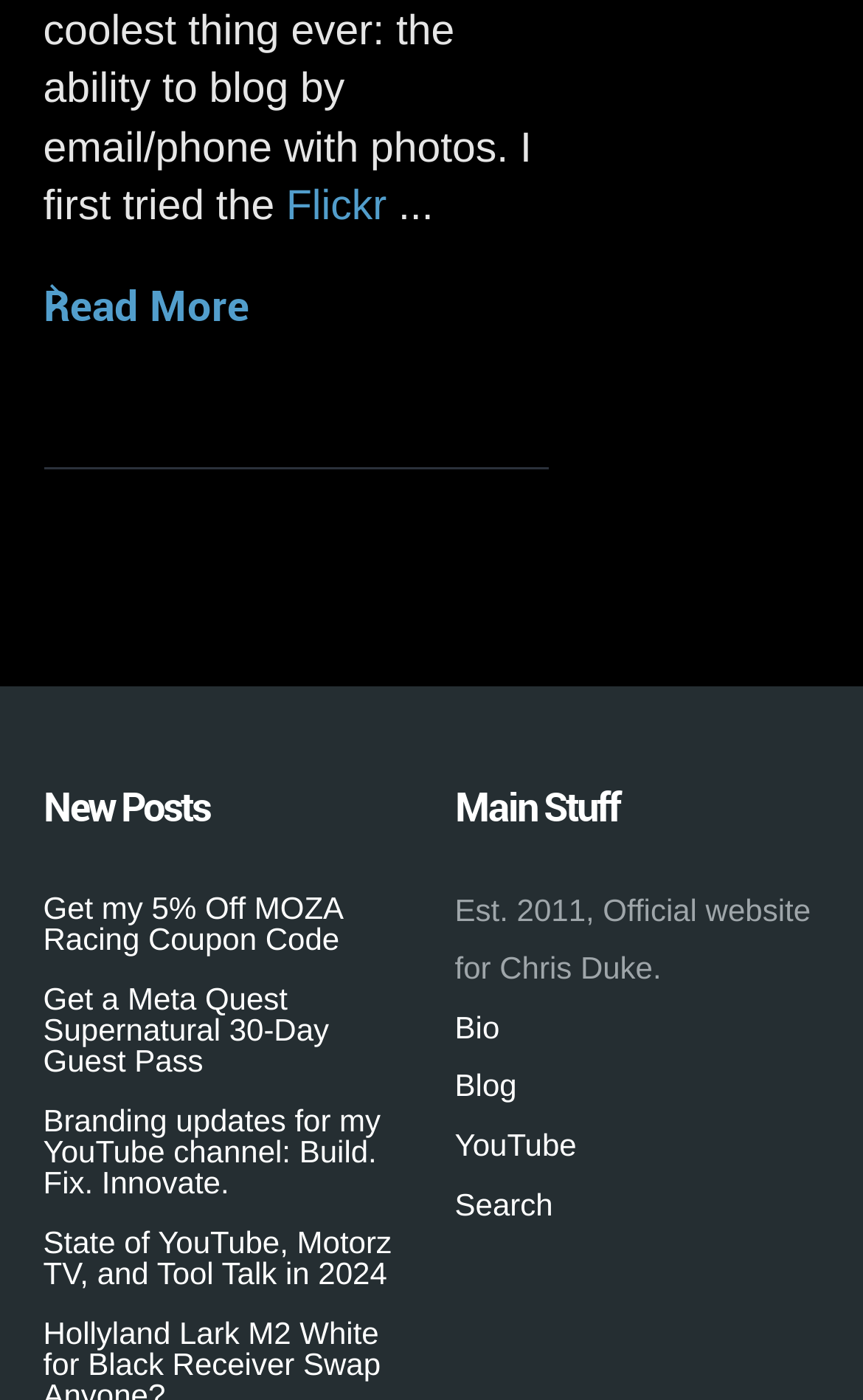Give a one-word or short phrase answer to this question: 
What is the name of the YouTube channel?

Motorz TV